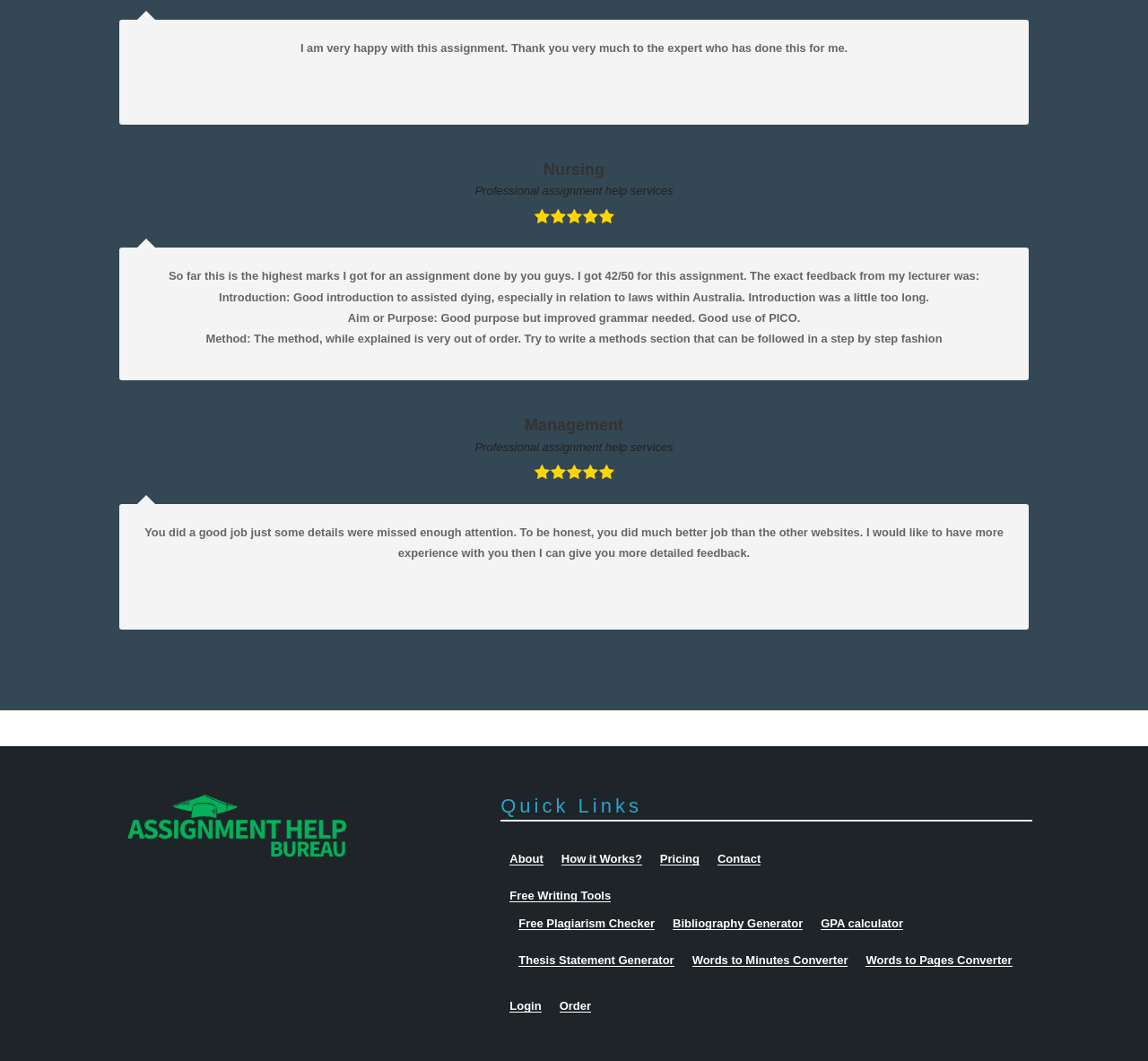Please give a succinct answer to the question in one word or phrase:
What is the profession mentioned in the webpage?

Nursing